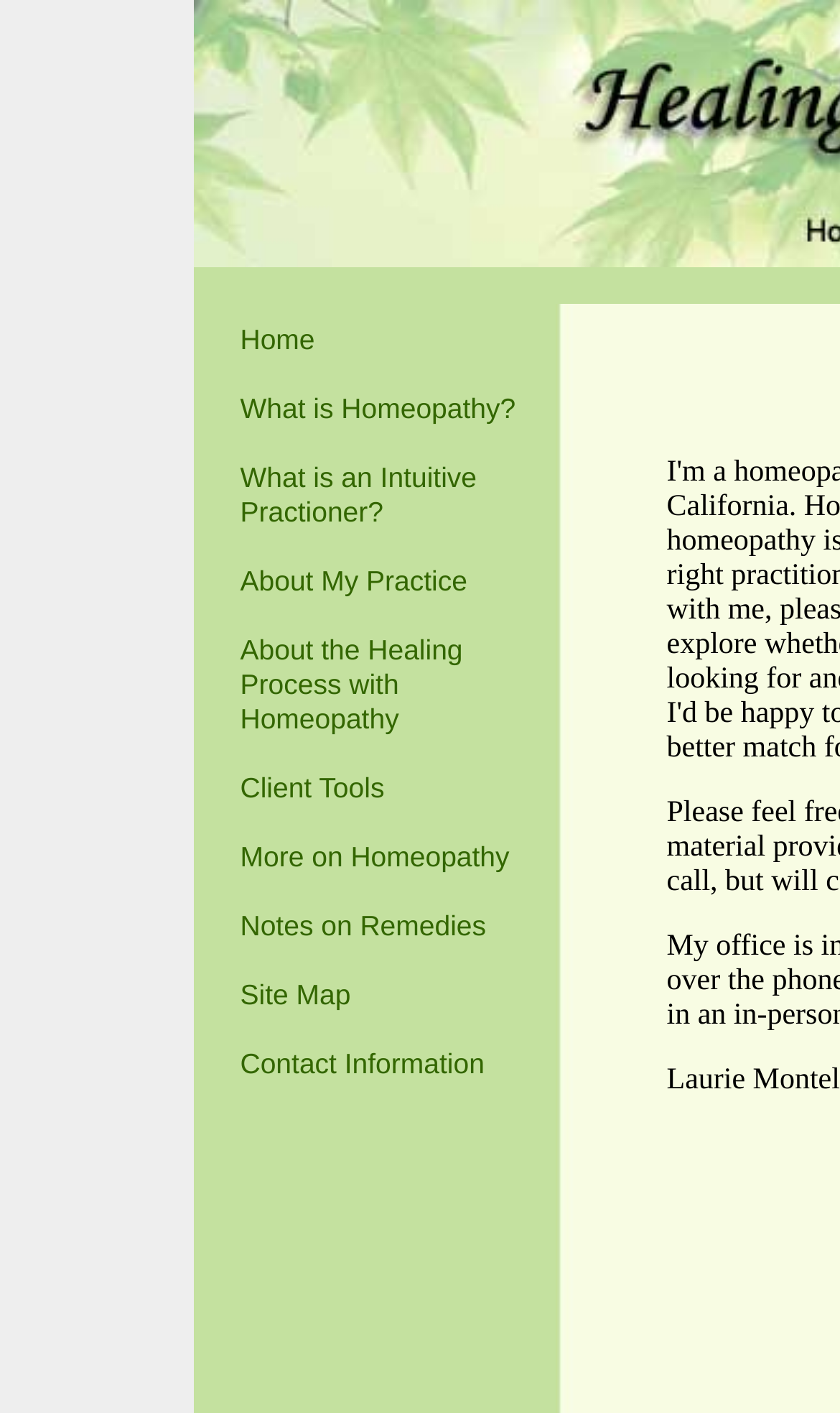Please provide the bounding box coordinates for the element that needs to be clicked to perform the instruction: "view about my practice". The coordinates must consist of four float numbers between 0 and 1, formatted as [left, top, right, bottom].

[0.286, 0.4, 0.556, 0.422]